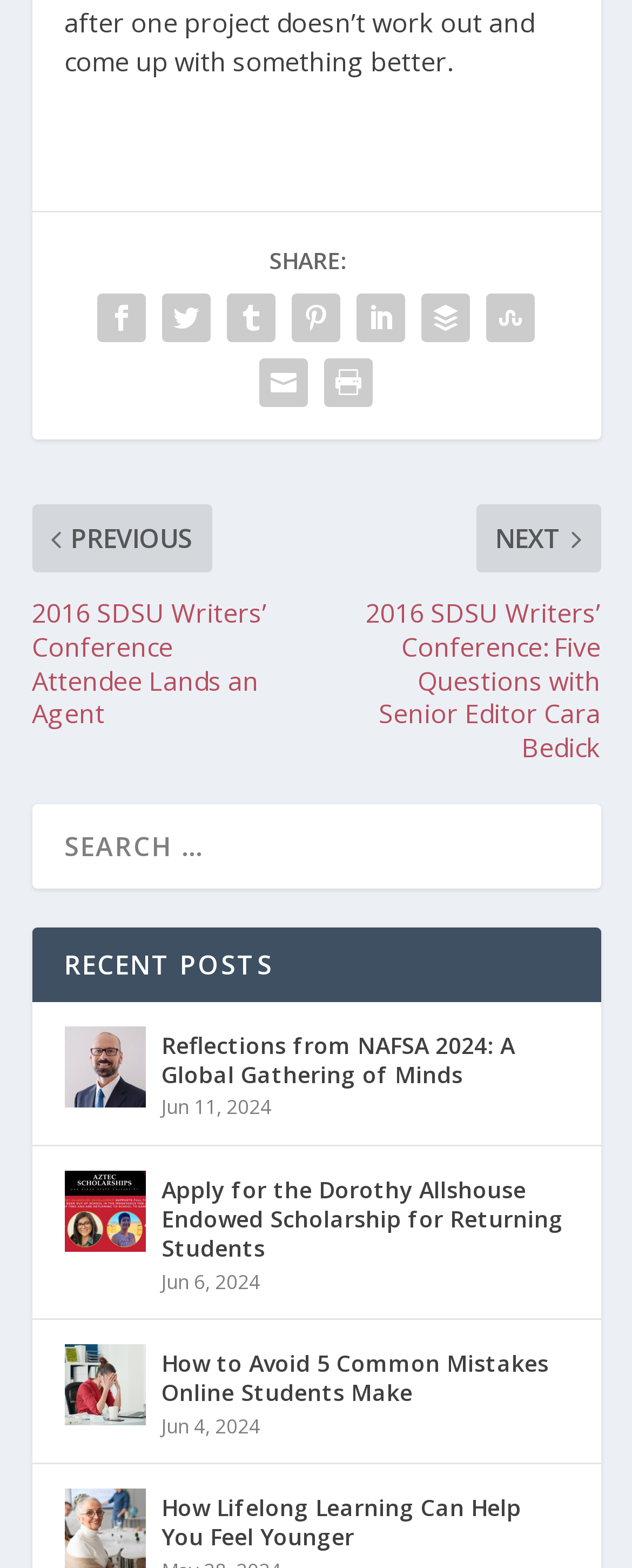What is the date of the first recent post?
Provide a detailed and well-explained answer to the question.

The date of the first recent post is June 11, 2024, as indicated by the static text element 'Jun 11, 2024' next to the link 'Reflections from NAFSA 2024: A Global Gathering of Minds'.